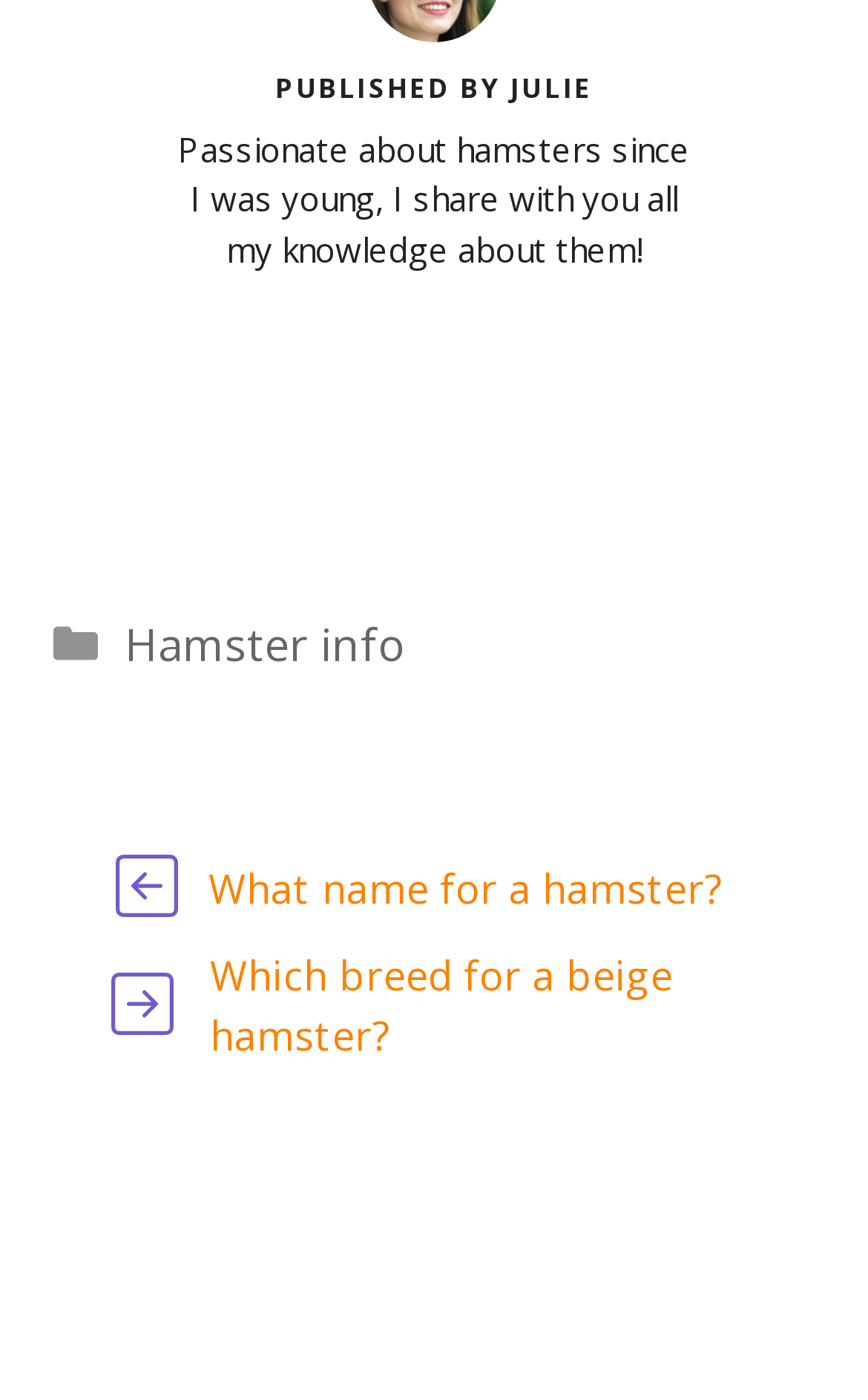Review the image closely and give a comprehensive answer to the question: How many links are in the footer section?

The footer section contains one link, which is 'Hamster info', as indicated by the link element with the text 'Hamster info'.